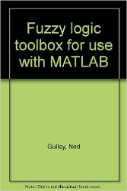Where is the author's name located on the cover?
Carefully analyze the image and provide a detailed answer to the question.

According to the caption, the author's name, 'Ned Gulley', is 'presented at the bottom' of the book cover, identifying the work.